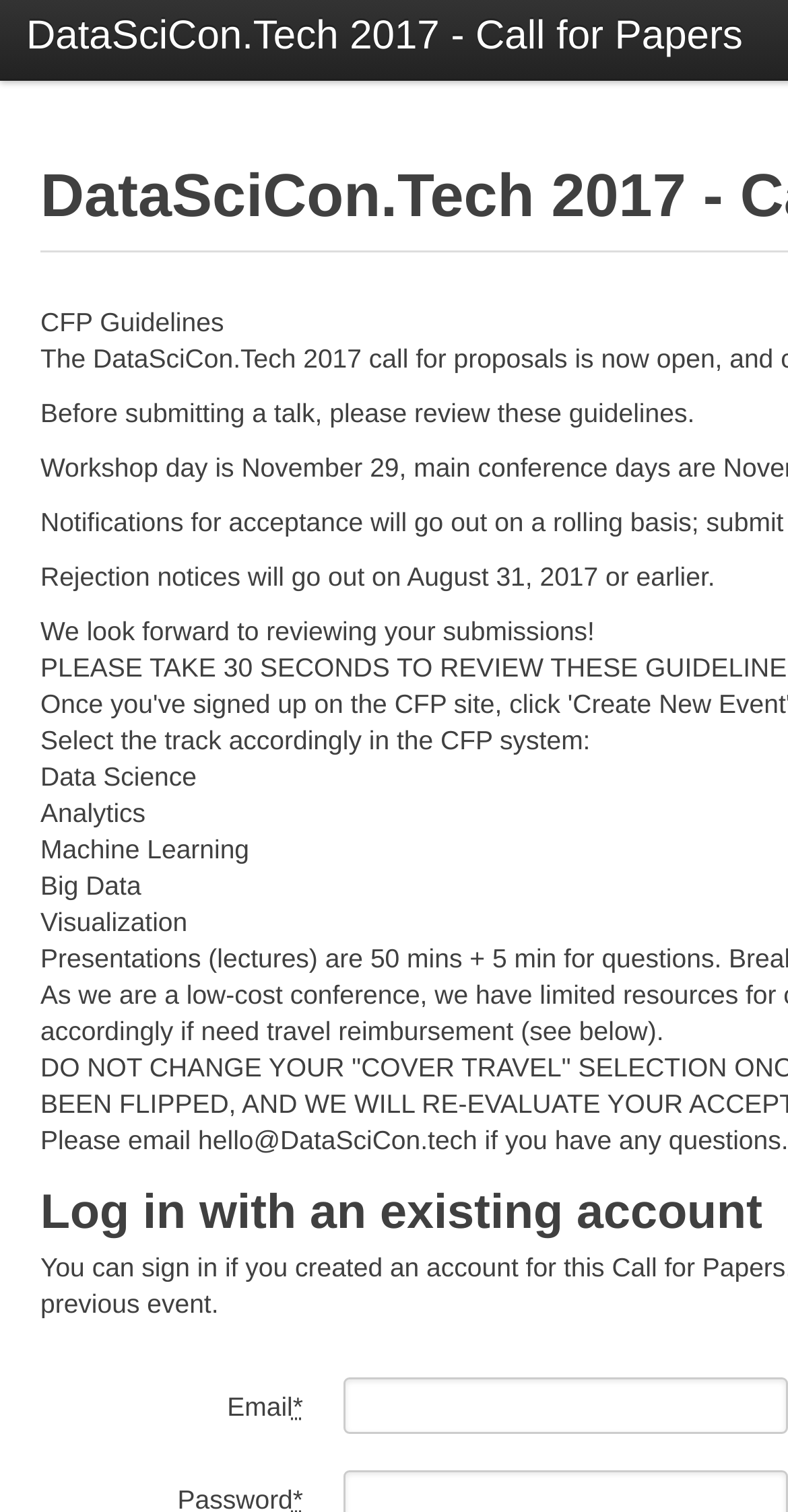Please answer the following question using a single word or phrase: 
What is the deadline for rejection notices?

August 31, 2017